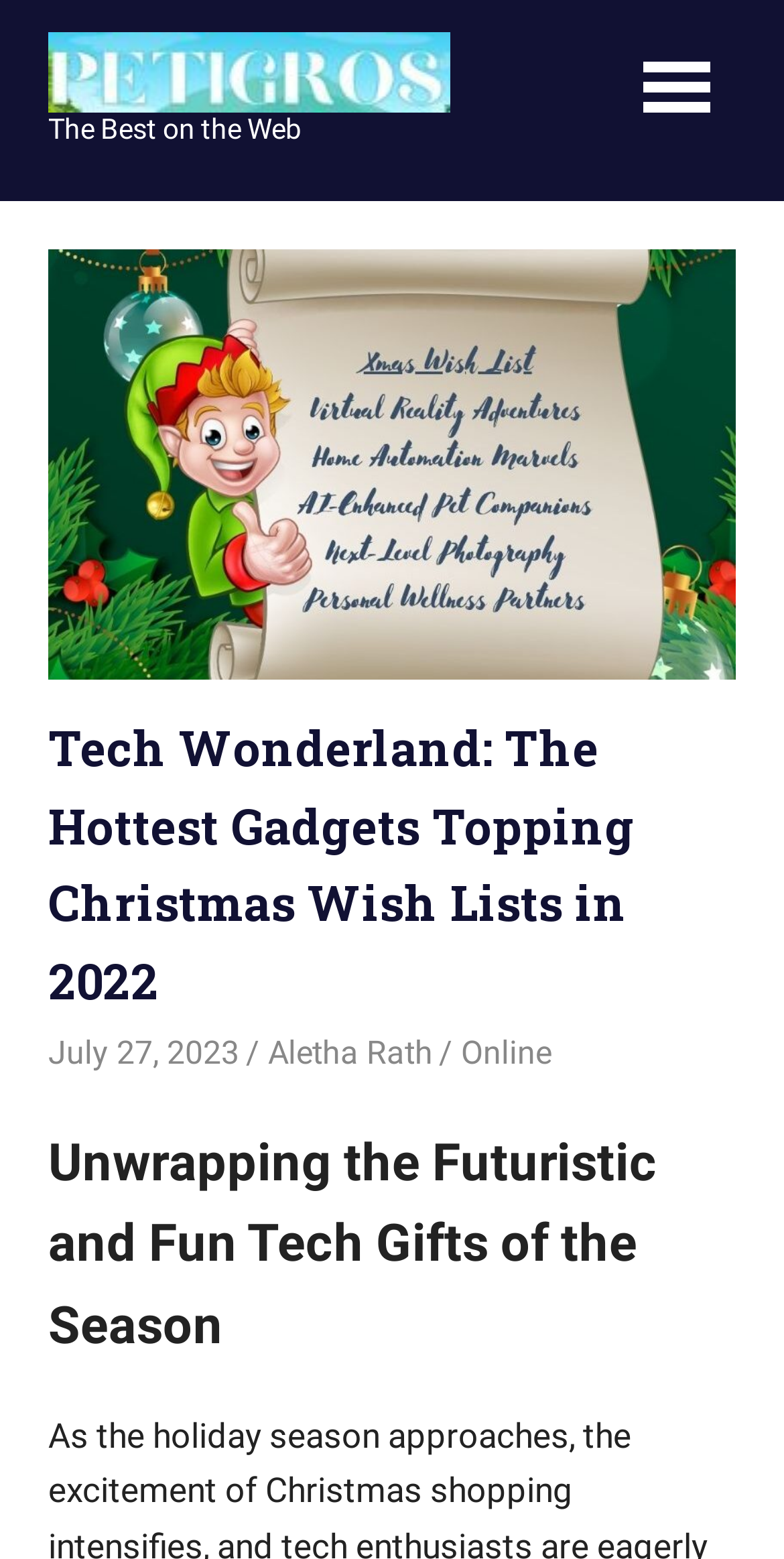Generate an in-depth caption that captures all aspects of the webpage.

The webpage is about Tech Wonderland, featuring the hottest gadgets for Christmas 2022. At the top left, there is a link to Petigros.com, accompanied by an image with the same name. Below this, there is a static text element reading "The Best on the Web". 

On the top right, there is a button with an icon. Below this button, there is a header section that spans across the page. The header contains a heading that repeats the title "Tech Wonderland: The Hottest Gadgets Topping Christmas Wish Lists in 2022". 

To the right of the title, there are three links: "July 27, 2023", "Aletha Rath", and "Online". The "July 27, 2023" link also contains a time element. 

Below the header section, there is another heading that reads "Unwrapping the Futuristic and Fun Tech Gifts of the Season", which takes up the full width of the page.